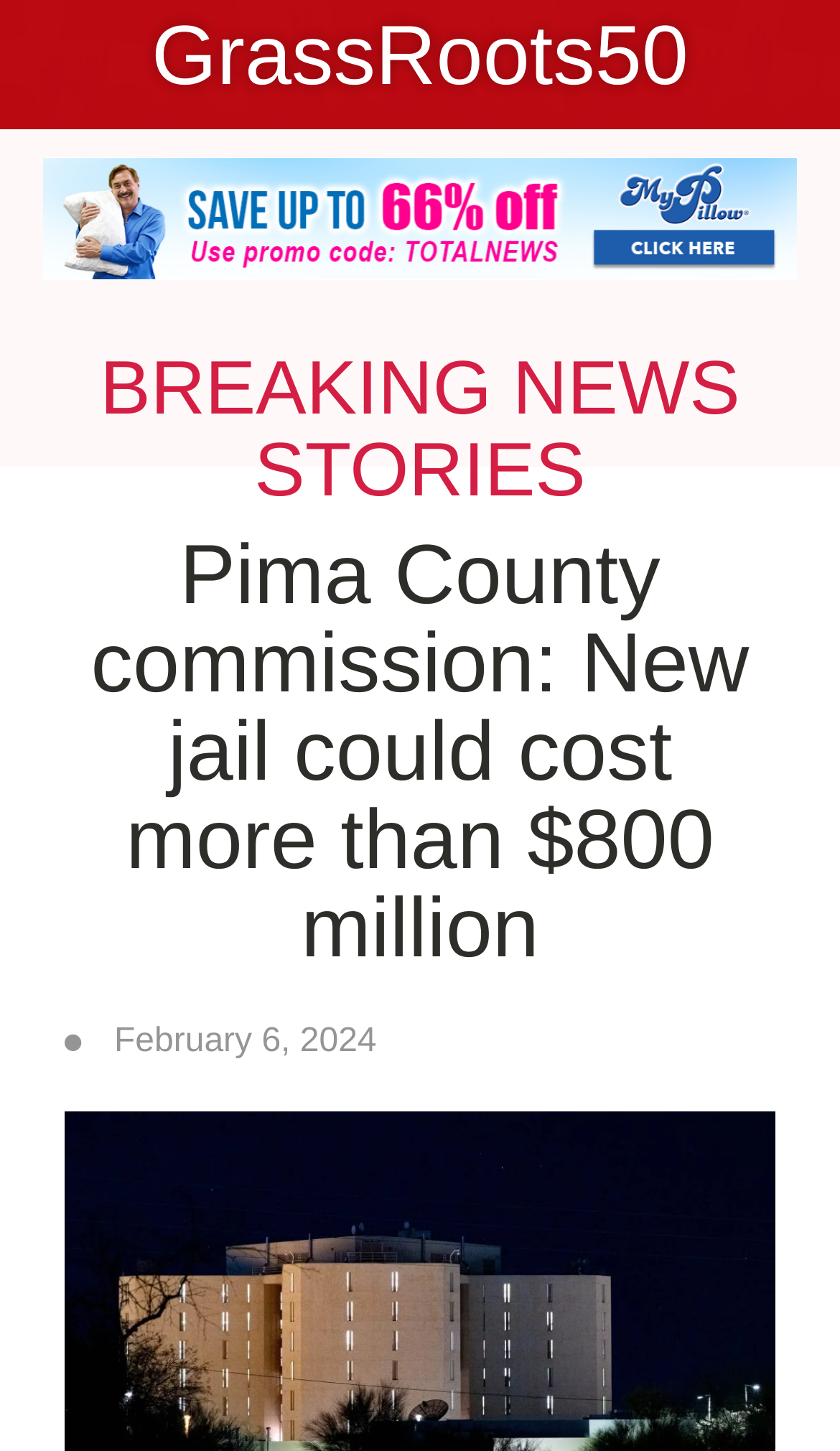Using the webpage screenshot and the element description GrassRoots50, determine the bounding box coordinates. Specify the coordinates in the format (top-left x, top-left y, bottom-right x, bottom-right y) with values ranging from 0 to 1.

[0.18, 0.007, 0.82, 0.071]